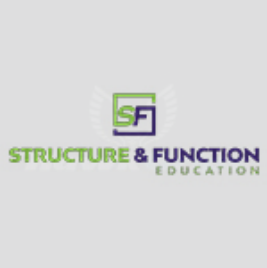Generate an in-depth description of the image you see.

The image features the logo of "Structure & Function Education," characterized by a modern and professional design. The logo prominently displays the initials "SF" in a stylized format, enclosed in a square, with the full name “STRUCTURE & FUNCTION” situated above an ampersand and the word “EDUCATION” below, all in a harmonious color scheme of green and dark blue. This visual representation reflects the organization’s focus on education and knowledge in the field of health sciences, particularly emphasizing the interconnection between structural anatomy and physiological function. This image is part of a slideshow presentation featuring gold sponsors, highlighting the importance of their educational contributions.